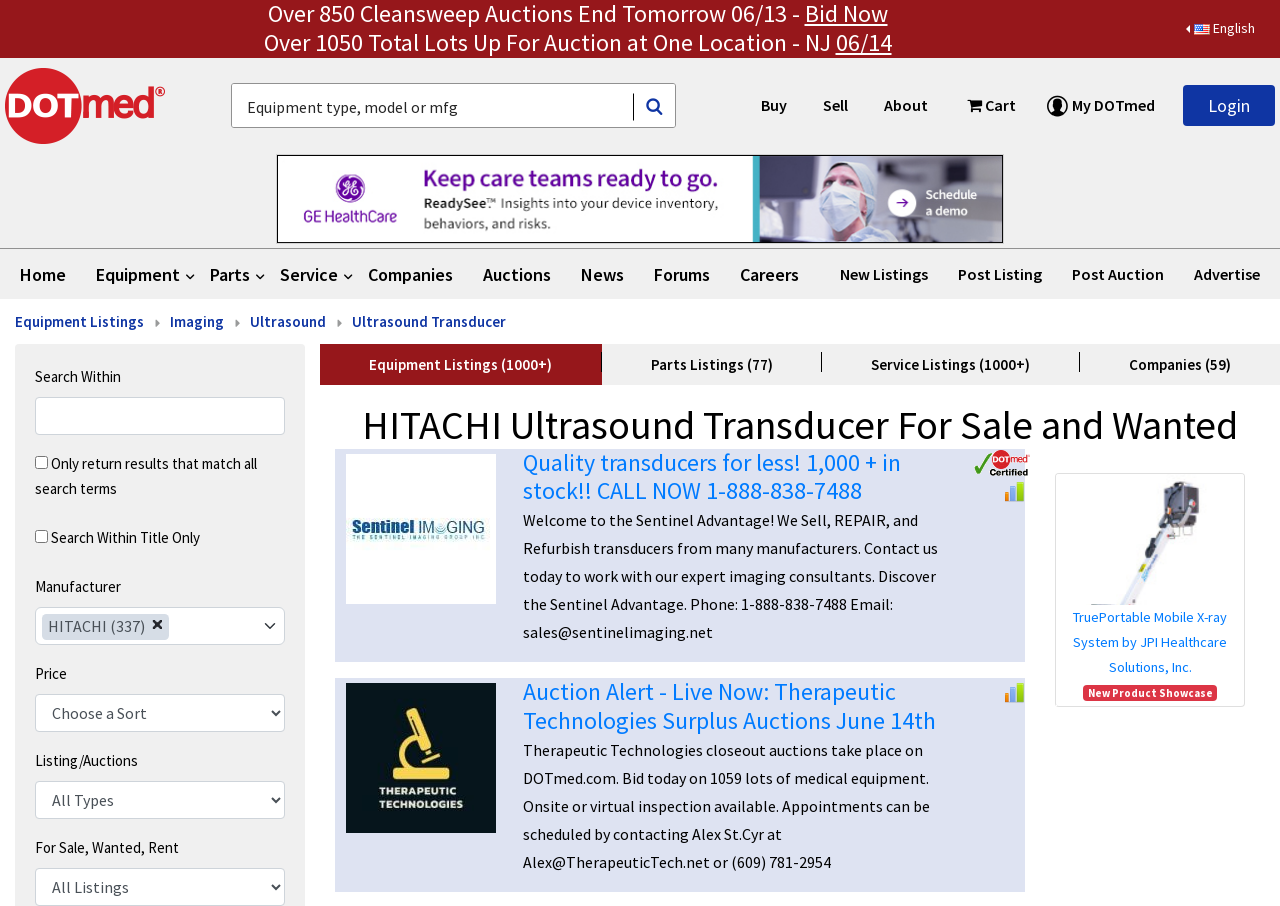Create an in-depth description of the webpage, covering main sections.

This webpage is a marketplace for medical equipment, specifically focused on HITACHI Ultrasound Transducer equipment for sale or wanted. At the top of the page, there is a heading announcing an auction event with over 850 lots up for bidding. Below this, there is a search box and a button to search for specific equipment types, models, or manufacturers.

The page has a navigation menu with links to various sections, including "Buy", "Sell", "About", and "Login". There is also a link to a shopping cart and a link to access the user's DOTmed account.

The main content of the page is divided into sections. The first section displays a list of links to different categories, including "Equipment Listings", "Parts Listings", "Service Listings", and "Companies". Each of these links has a corresponding number in parentheses, indicating the number of listings available.

Below this, there is a section with a heading "HITACHI Ultrasound Transducer For Sale and Wanted". This section contains several links to specific listings, including text ads and images. There are also several headings and paragraphs of text describing the benefits of working with certain companies, such as Sentinel Advantage, which sells, repairs, and refurbishes transducers.

The page also features several auction alerts, including a live auction for Therapeutic Technologies Surplus Auctions. There are images and links to specific products, including a TruePortable Mobile X-ray System by JPI Healthcare Solutions, Inc.

Throughout the page, there are various images, including icons, logos, and product images. The layout is organized, with clear headings and concise text, making it easy to navigate and find specific information.